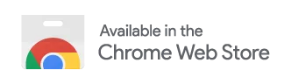What is the focus of the comprehensive strategy guide?
Give a one-word or short-phrase answer derived from the screenshot.

LinkedIn marketing